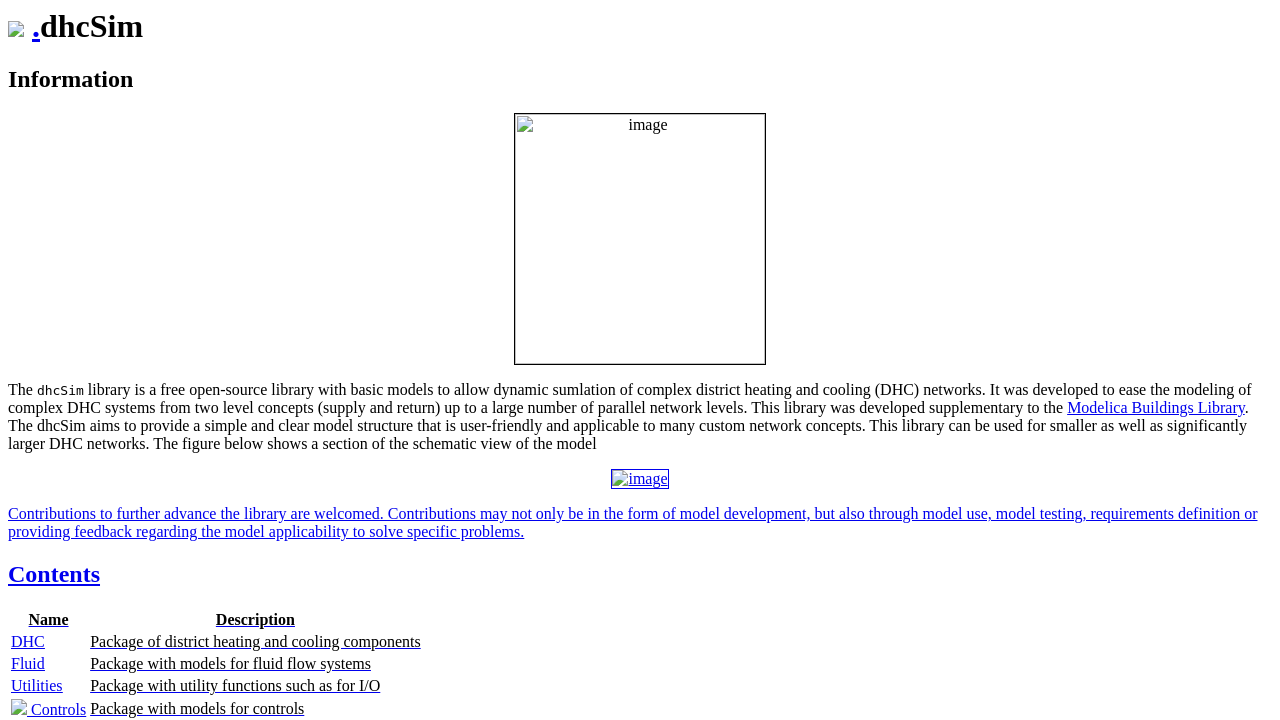Identify the bounding box coordinates for the element you need to click to achieve the following task: "View Contact Us". Provide the bounding box coordinates as four float numbers between 0 and 1, in the form [left, top, right, bottom].

None